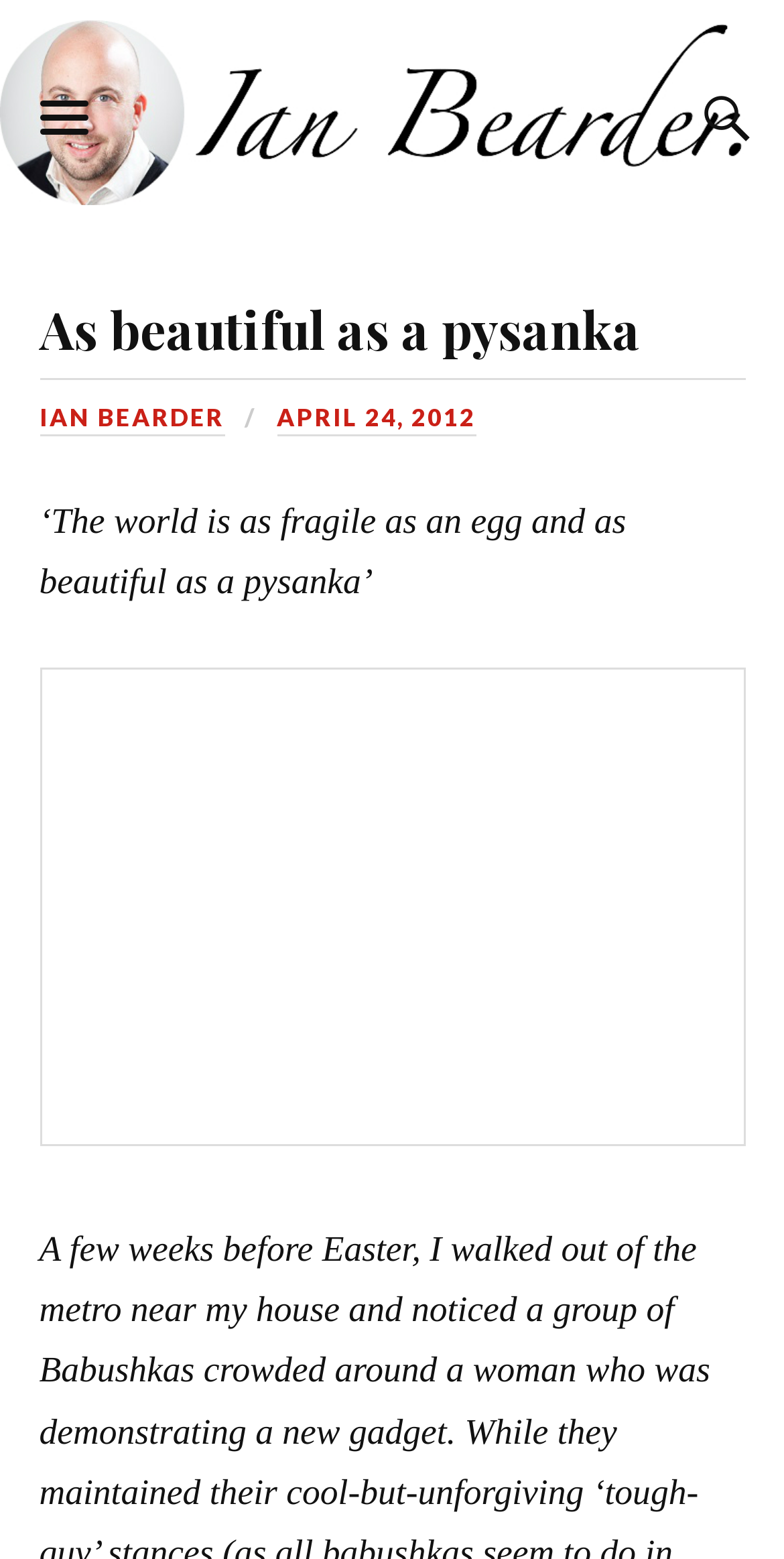How many images are on the webpage?
Provide a short answer using one word or a brief phrase based on the image.

2